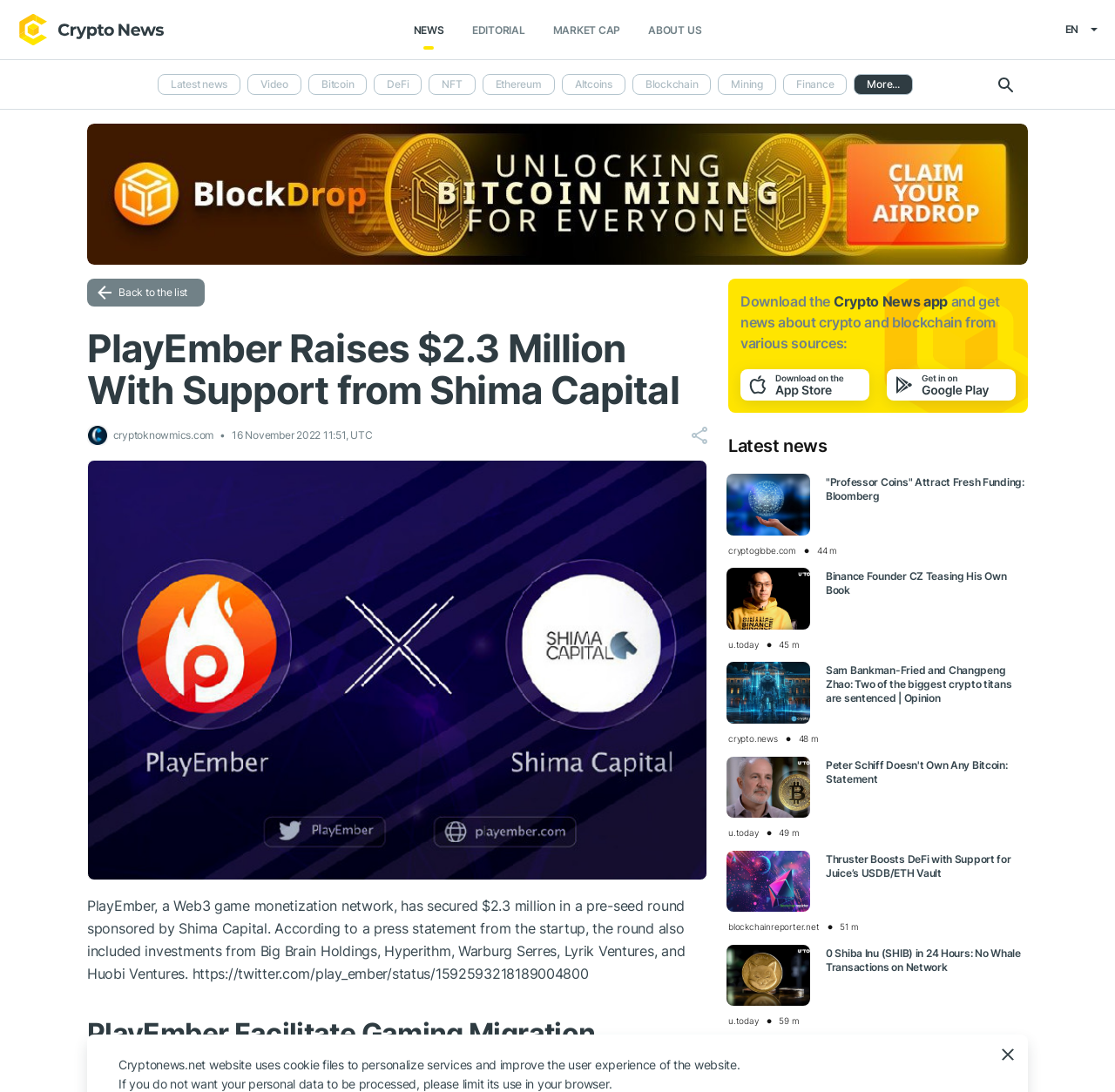Reply to the question with a single word or phrase:
What is the name of the Web3 game monetization network?

PlayEmber